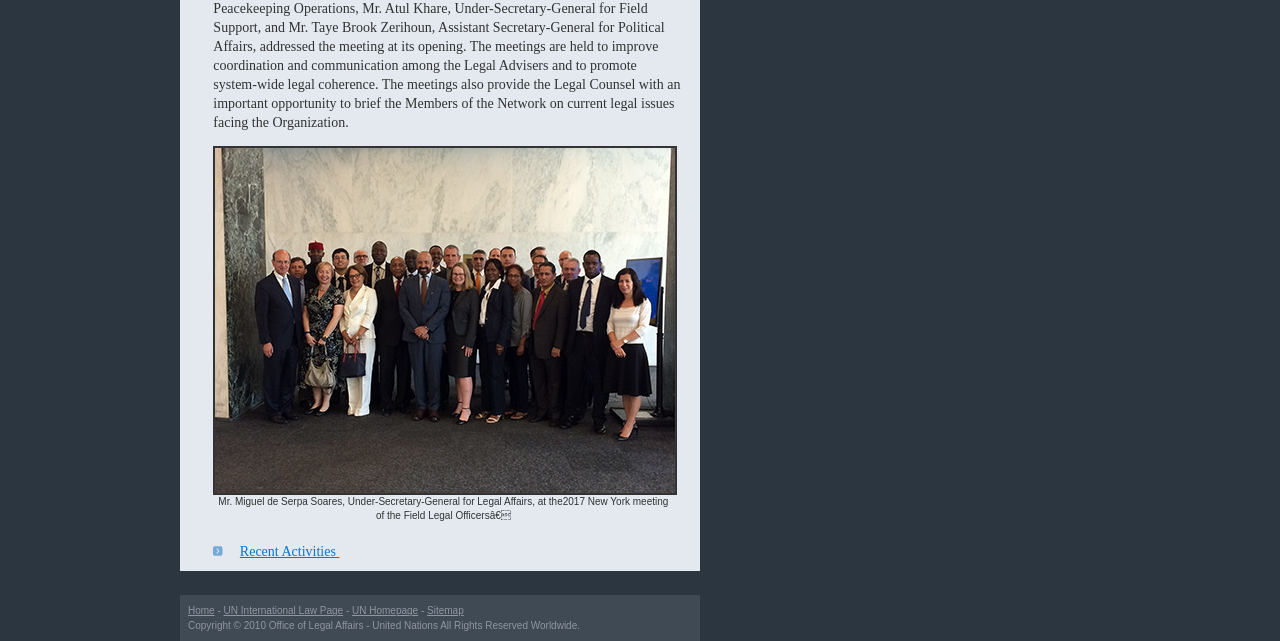What is the primary activity of the man in the image?
Please provide a single word or phrase in response based on the screenshot.

Meeting